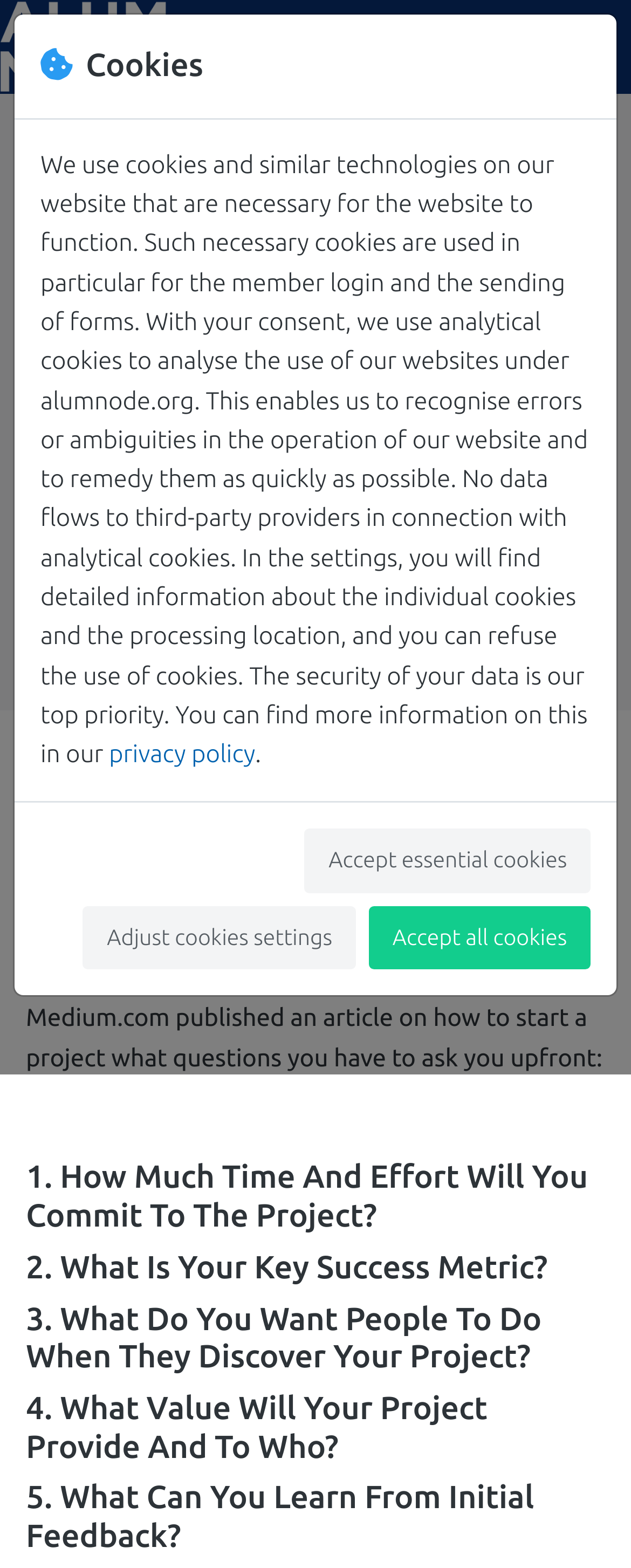Provide a short answer to the following question with just one word or phrase: What is the key success metric according to the article?

Not specified